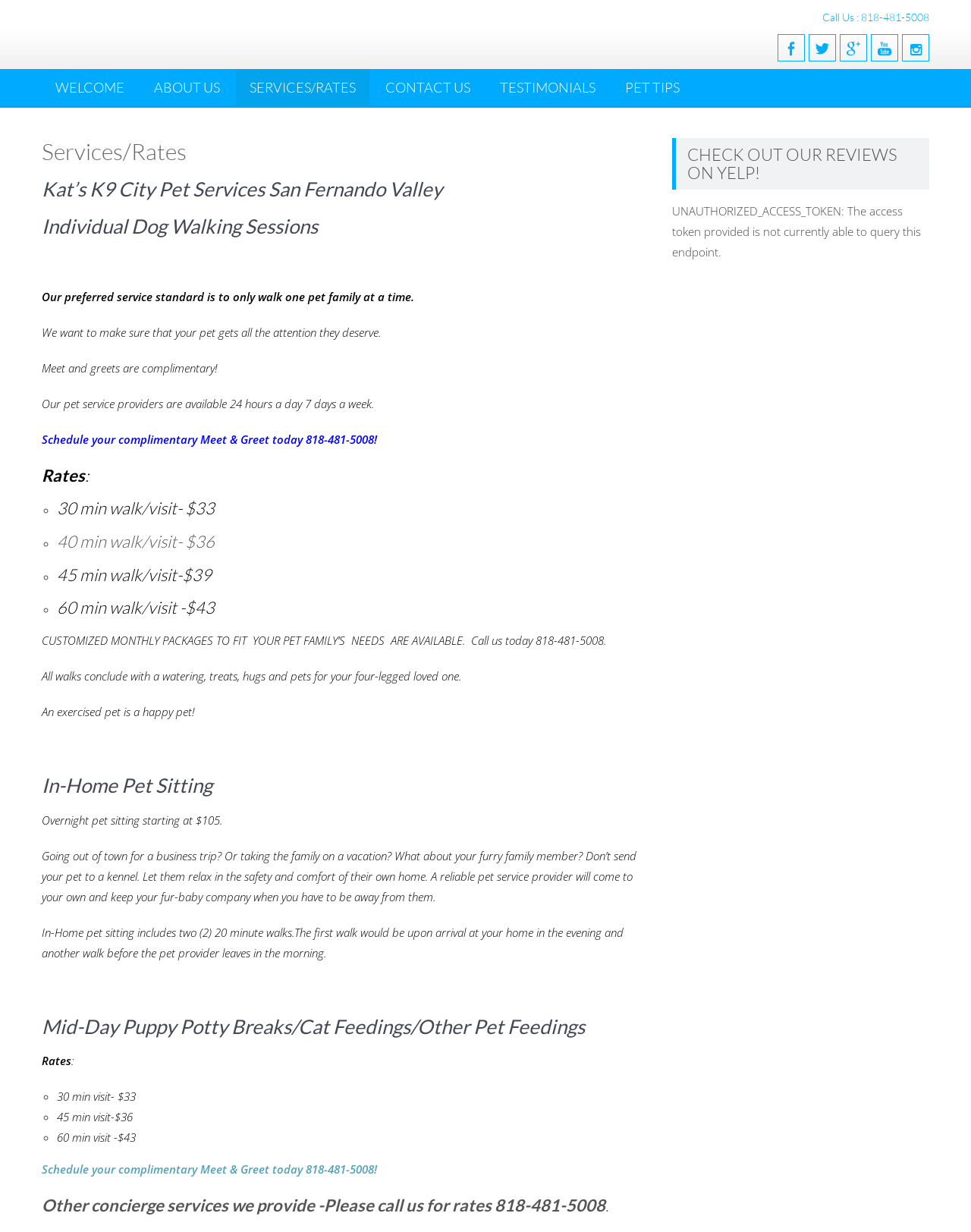What is the duration of the 30 min walk/visit service?
Please provide a comprehensive answer to the question based on the webpage screenshot.

The duration of the 30 min walk/visit service is explicitly stated in the 'Rates' section of the webpage, where it is listed as one of the available services.